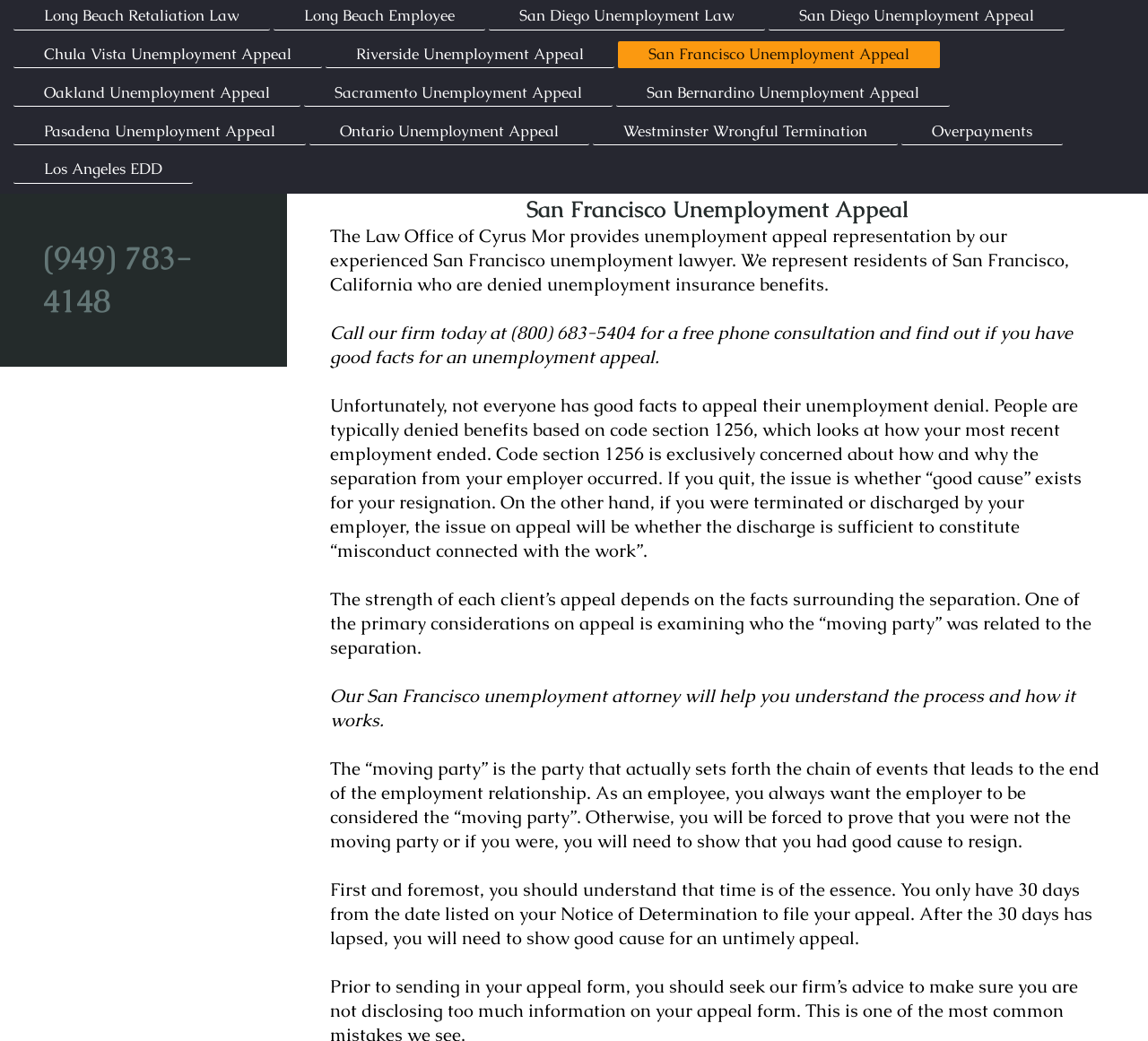Using the element description San Diego Unemployment Law, predict the bounding box coordinates for the UI element. Provide the coordinates in (top-left x, top-left y, bottom-right x, bottom-right y) format with values ranging from 0 to 1.

[0.426, 0.003, 0.666, 0.029]